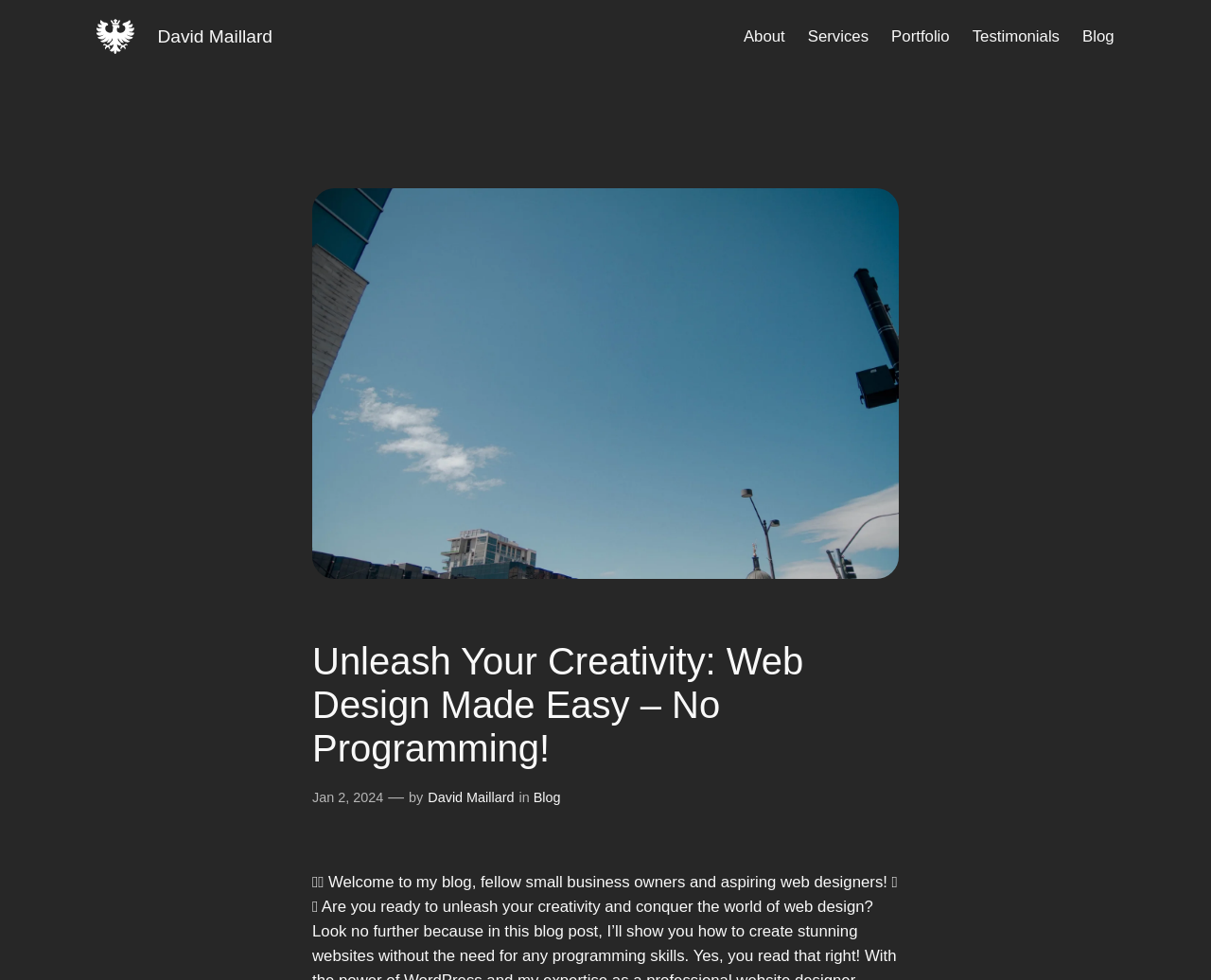Answer the question below with a single word or a brief phrase: 
How many navigation links are there?

5